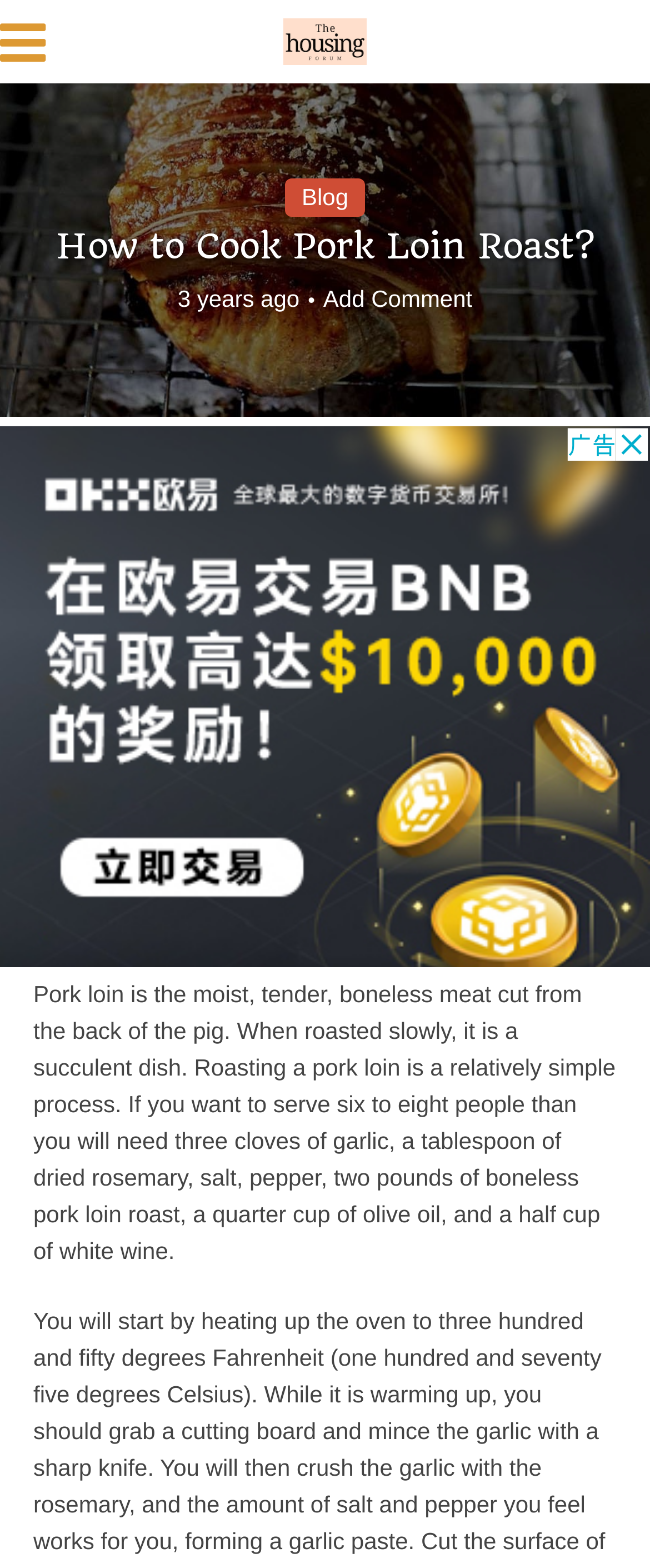Offer a detailed account of what is visible on the webpage.

The webpage is about cooking pork loin roast, with the main title "How to Cook Pork Loin Roast?" prominently displayed near the top of the page. Below the title, there is a timestamp indicating that the content was posted "3 years ago". 

On the top-left corner, there is a small icon represented by a Unicode character '\uf0c9', and next to it, a link to "The Housing Forum" with an accompanying image. The image and link are positioned near the top of the page, spanning about a third of the page's width.

To the right of the image and link, there is a link to the "Blog" section. Below these elements, the main content of the page begins, which is a recipe or guide on how to cook pork loin roast. The text describes the characteristics of pork loin, the simplicity of the roasting process, and lists the required ingredients, including garlic, rosemary, salt, pepper, pork loin roast, olive oil, and white wine.

At the bottom of the page, there is a link to "Add Comment", which is accompanied by an advertisement iframe that spans the full width of the page.